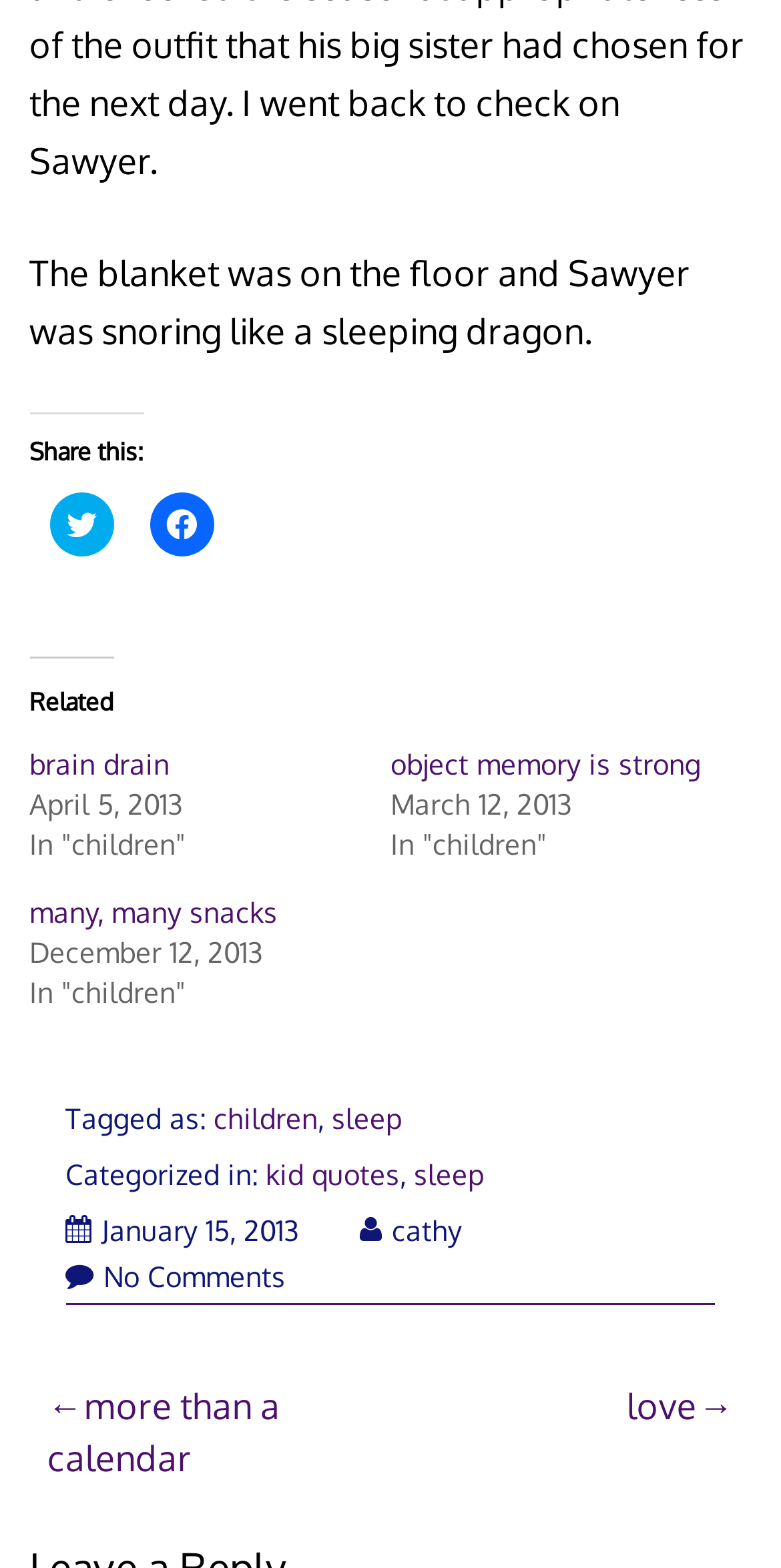What is the category of the post?
Respond to the question with a single word or phrase according to the image.

kid quotes